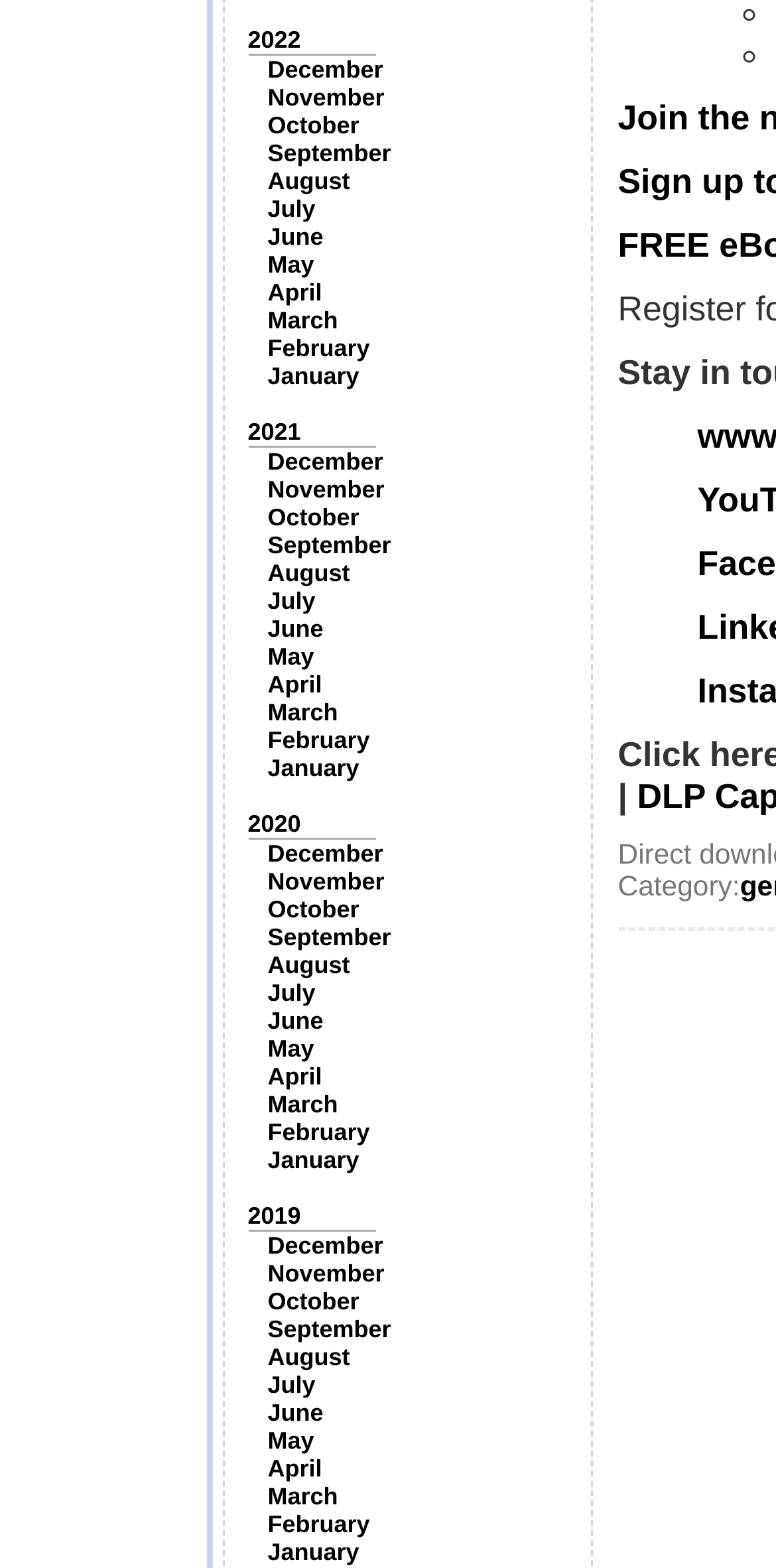Please find the bounding box coordinates of the element's region to be clicked to carry out this instruction: "Go to December 2020".

[0.345, 0.536, 0.494, 0.553]